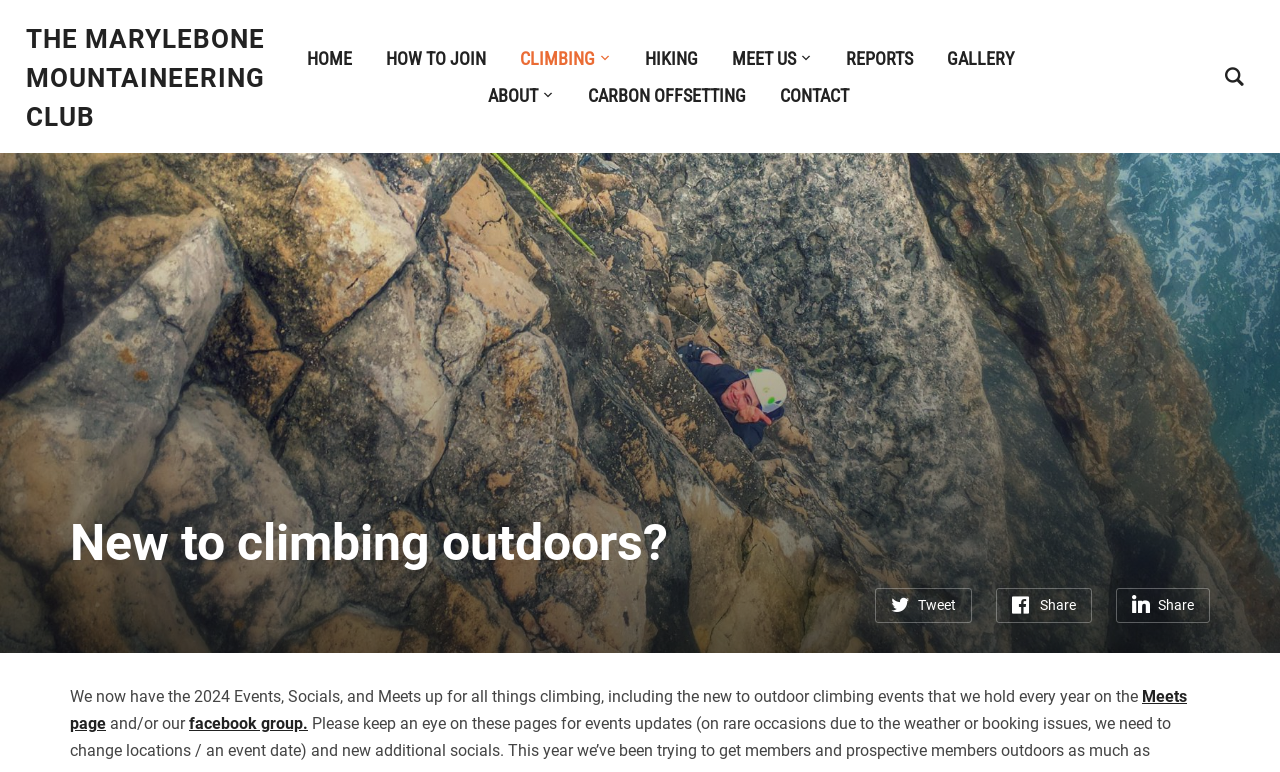Can you find the bounding box coordinates of the area I should click to execute the following instruction: "Search for something"?

[0.949, 0.073, 0.98, 0.125]